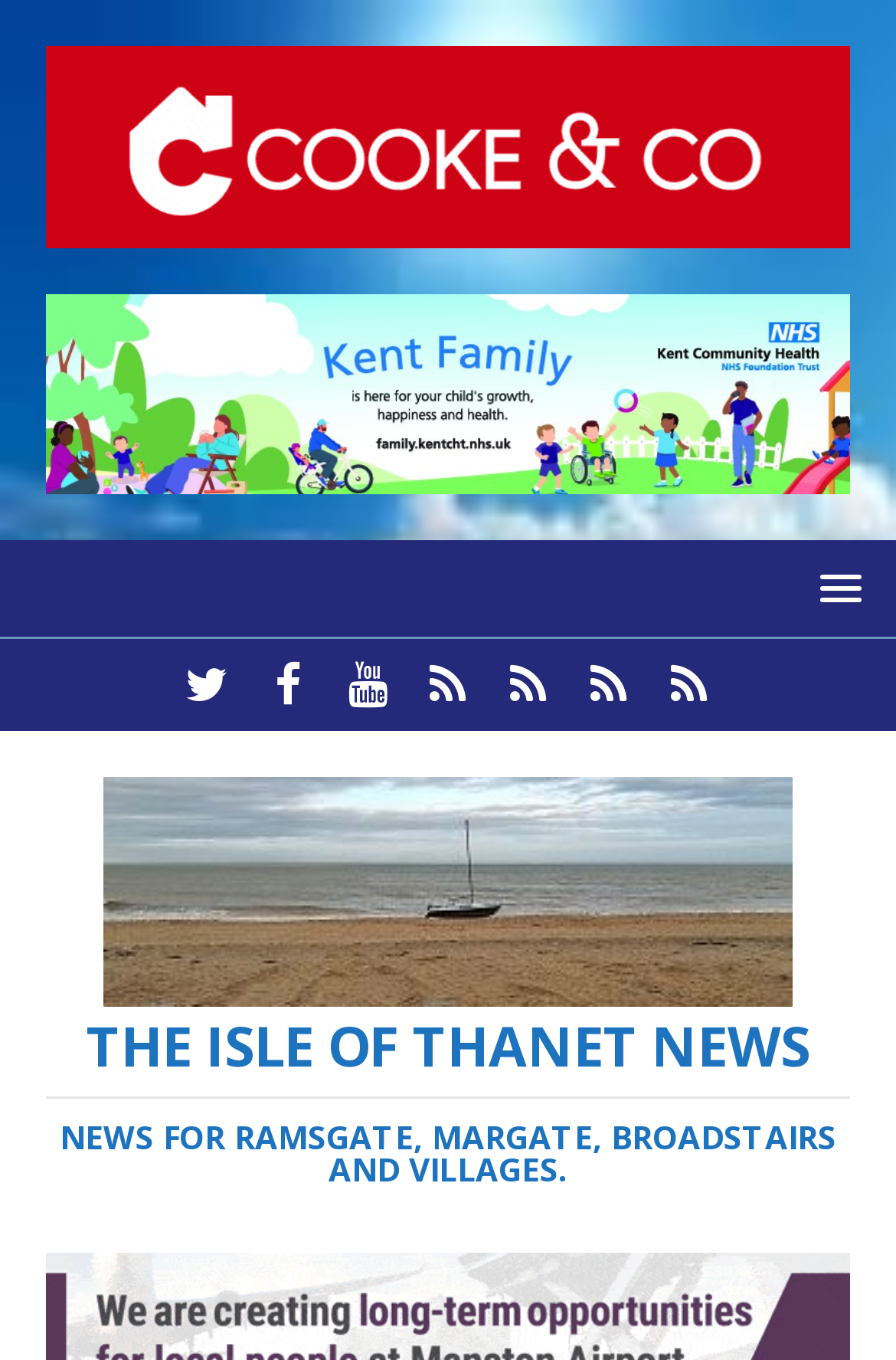Provide a brief response in the form of a single word or phrase:
What is the topic of the news article?

Fire in Ramsgate